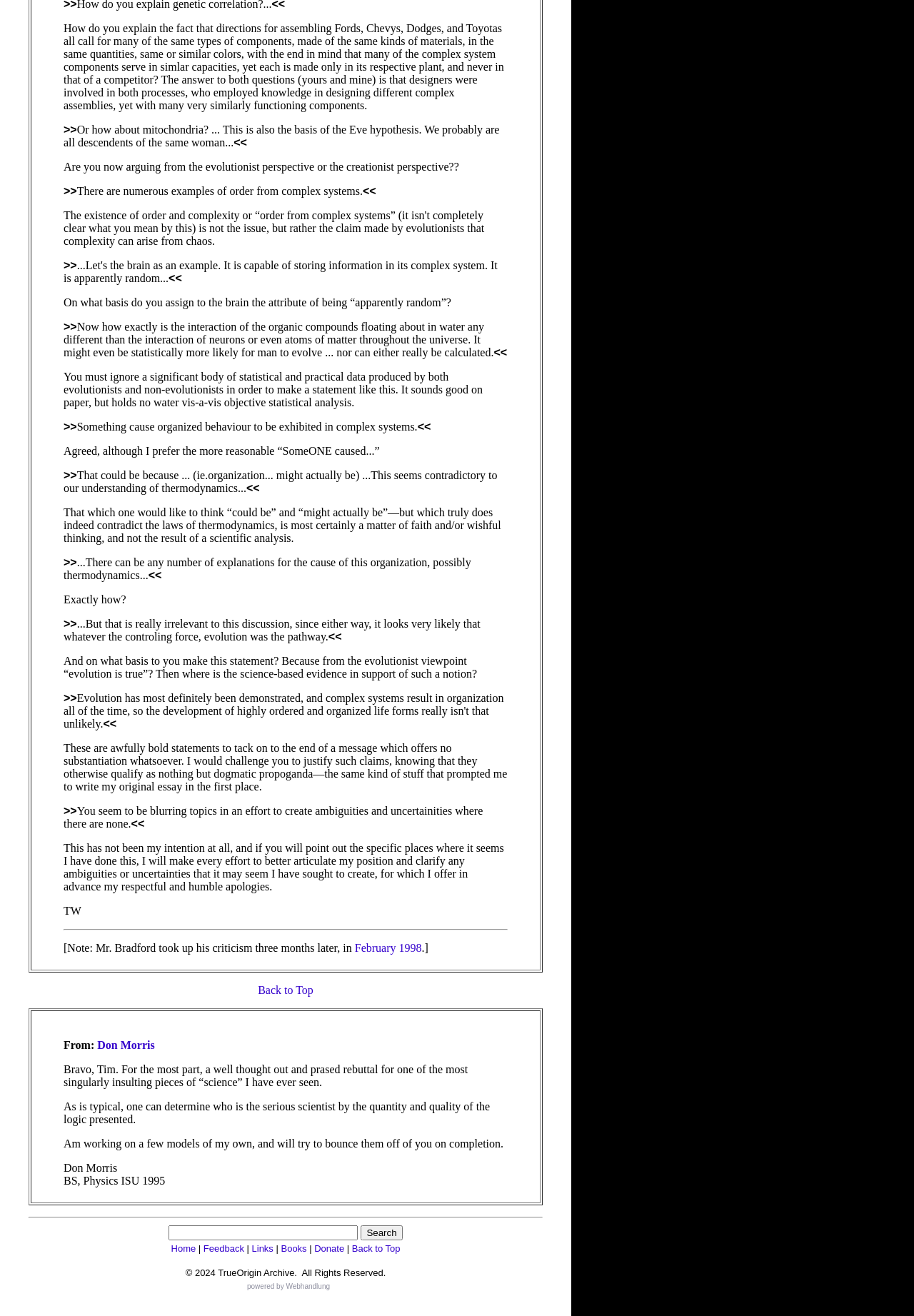Using the provided description Back to Top, find the bounding box coordinates for the UI element. Provide the coordinates in (top-left x, top-left y, bottom-right x, bottom-right y) format, ensuring all values are between 0 and 1.

[0.282, 0.748, 0.343, 0.757]